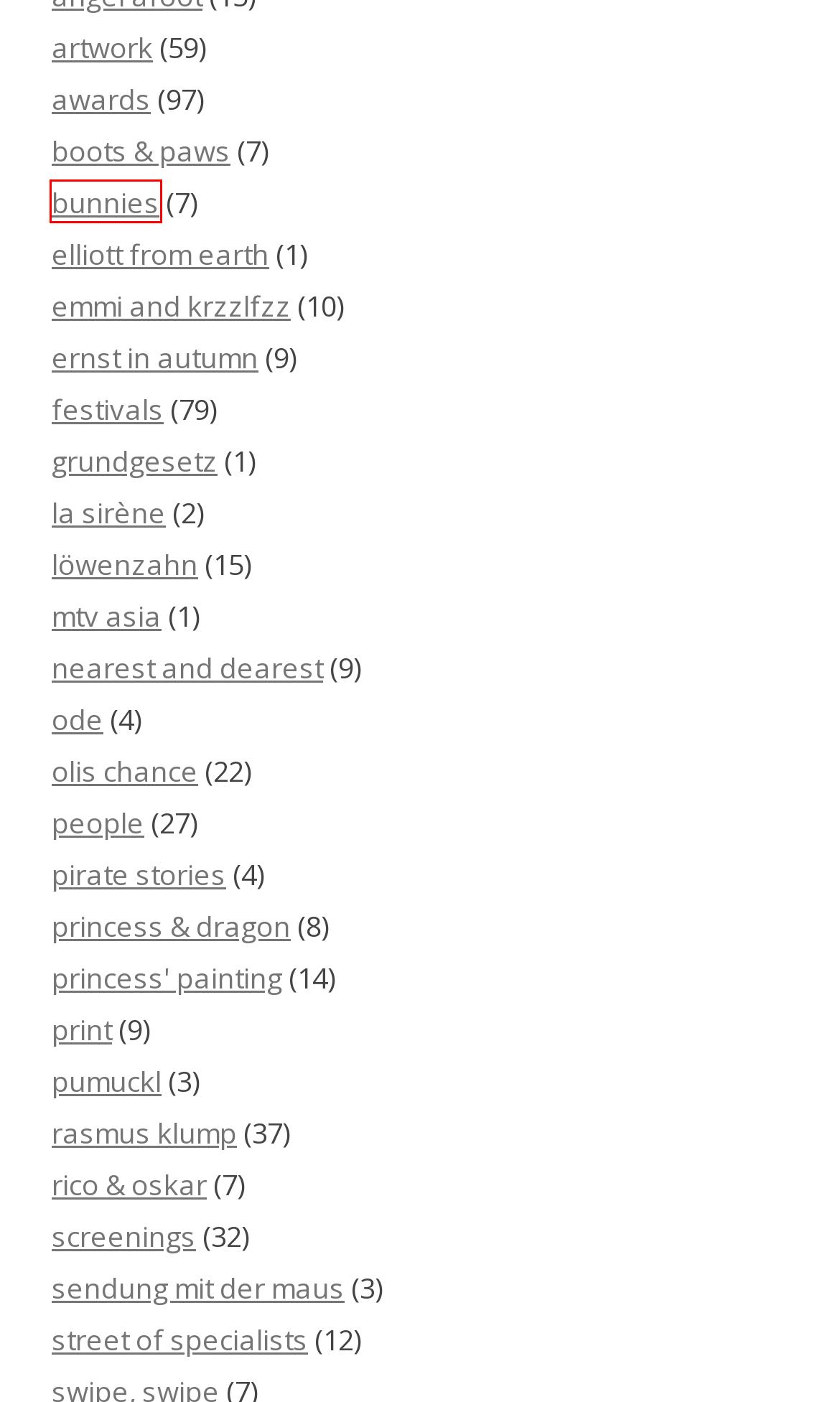Review the screenshot of a webpage containing a red bounding box around an element. Select the description that best matches the new webpage after clicking the highlighted element. The options are:
A. bunnies | CHEZ SOI – NEWSBLOG OF STUDIO SOI
B. people | CHEZ SOI – NEWSBLOG OF STUDIO SOI
C. ode | CHEZ SOI – NEWSBLOG OF STUDIO SOI
D. rasmus klump | CHEZ SOI – NEWSBLOG OF STUDIO SOI
E. pumuckl | CHEZ SOI – NEWSBLOG OF STUDIO SOI
F. olis chance | CHEZ SOI – NEWSBLOG OF STUDIO SOI
G. grundgesetz | CHEZ SOI – NEWSBLOG OF STUDIO SOI
H. ernst in autumn | CHEZ SOI – NEWSBLOG OF STUDIO SOI

A